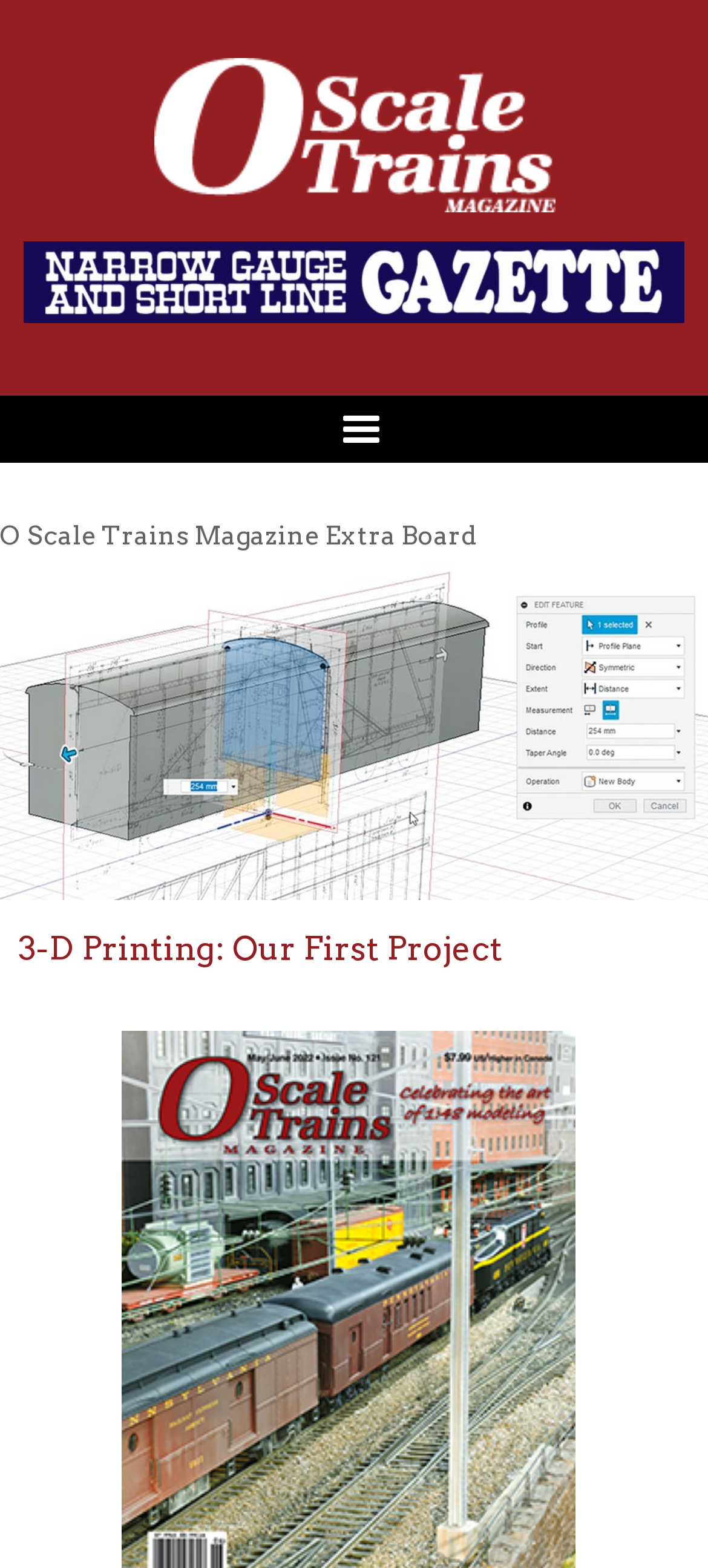What is the title of the current project?
Please craft a detailed and exhaustive response to the question.

The title of the current project can be found in the header element, which is also an image. The text content of this element is '3-D Printing: Our First Project'.